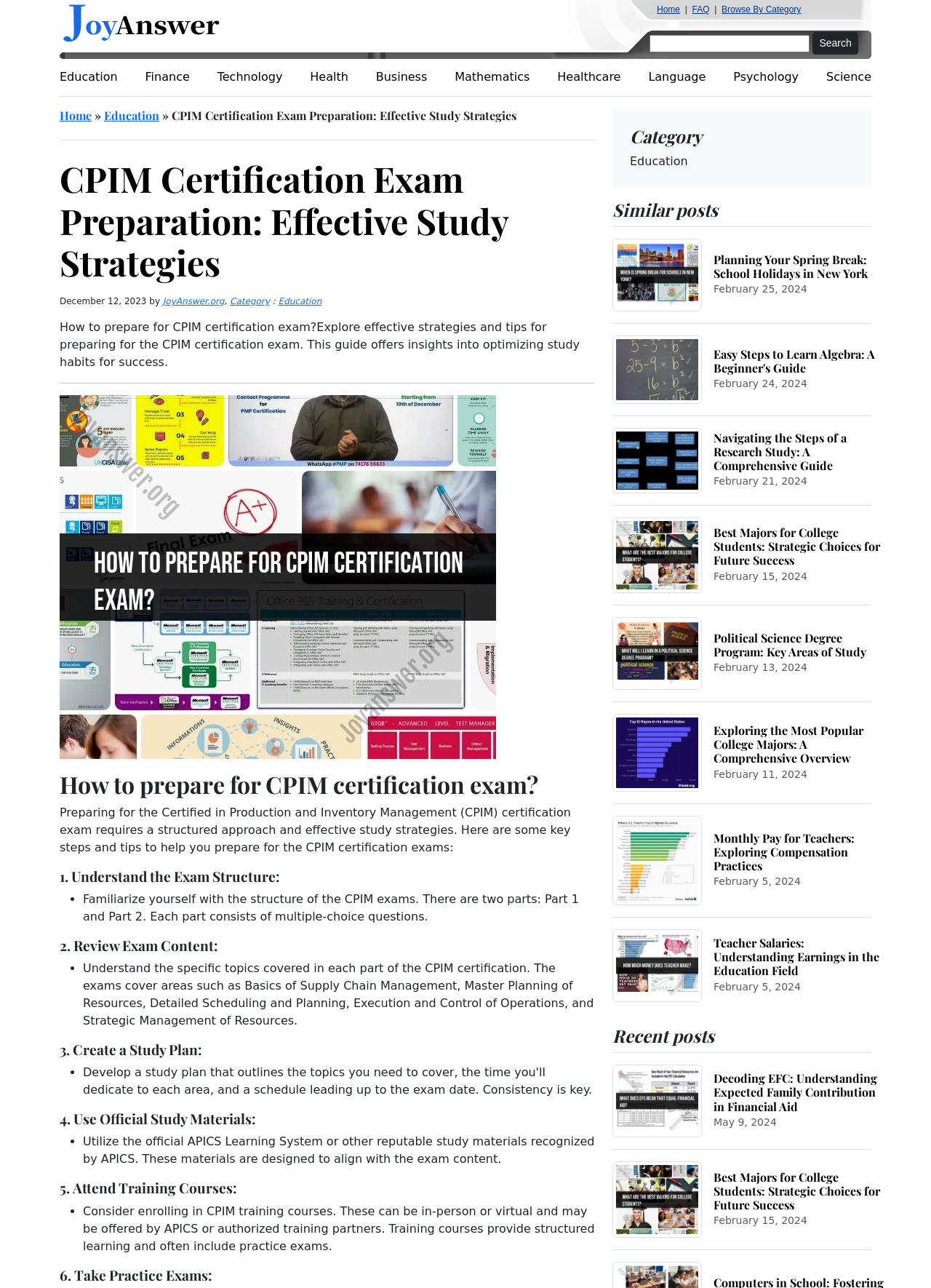Produce an elaborate caption capturing the essence of the webpage.

This webpage is about preparing for the CPIM certification exam, providing effective strategies and tips for success. At the top, there is a navigation bar with links to "Home", "FAQ", "Browse By Category", and a search bar. Below the navigation bar, there are links to various categories such as "Education", "Finance", "Technology", and more.

The main content of the page is divided into sections, starting with a heading that outlines the purpose of the guide. The first section explains how to prepare for the CPIM certification exam, followed by a horizontal separator. The next section provides a detailed guide on how to prepare, including understanding the exam structure, reviewing exam content, creating a study plan, using official study materials, attending training courses, and taking practice exams. Each step is marked with a bullet point and includes a brief description.

On the right side of the page, there is a section titled "Category" with a heading "Education" and a list of similar posts, each with a link, image, and heading. The similar posts include topics such as planning for spring break, learning algebra, navigating research studies, and more.

At the bottom of the page, there is a section titled "Recent posts" with a list of links to recent articles, each with an image and heading. The recent posts include topics such as understanding teacher salaries, decoding EFC in financial aid, and more.